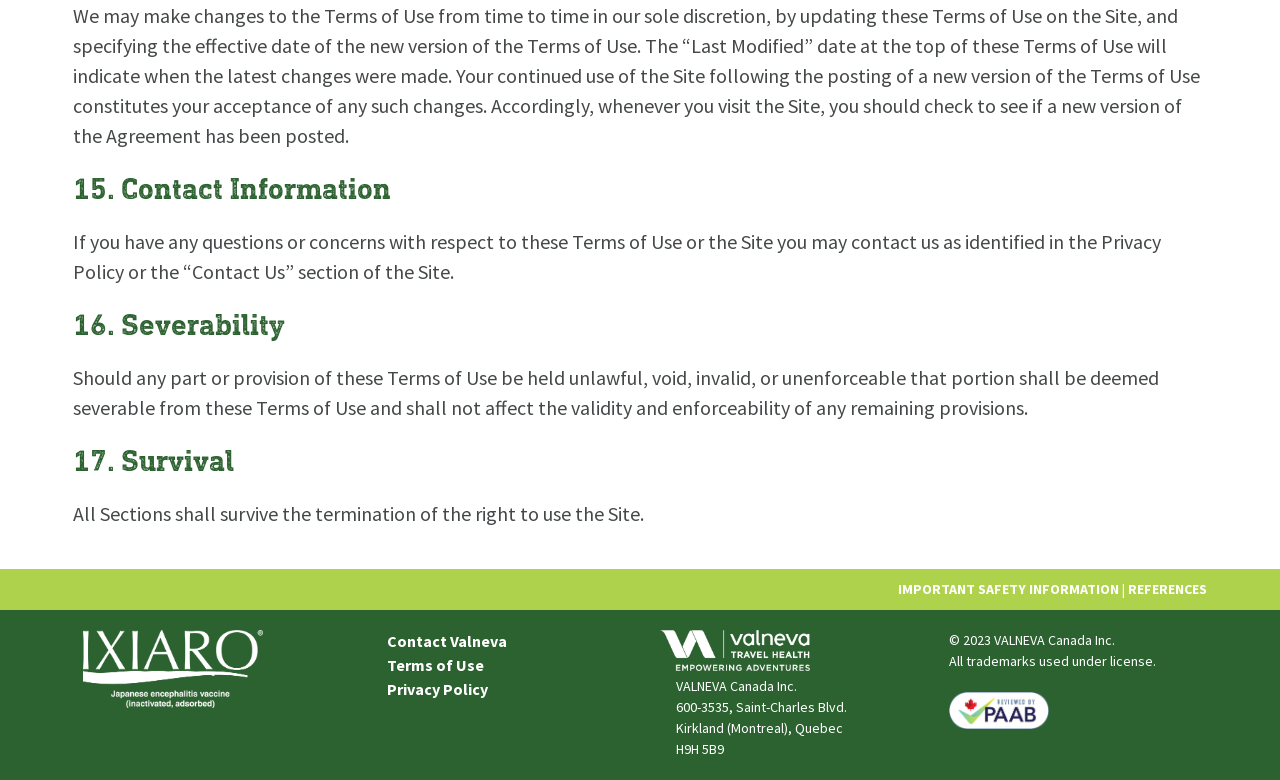Please determine the bounding box of the UI element that matches this description: REFERENCES. The coordinates should be given as (top-left x, top-left y, bottom-right x, bottom-right y), with all values between 0 and 1.

[0.881, 0.744, 0.943, 0.767]